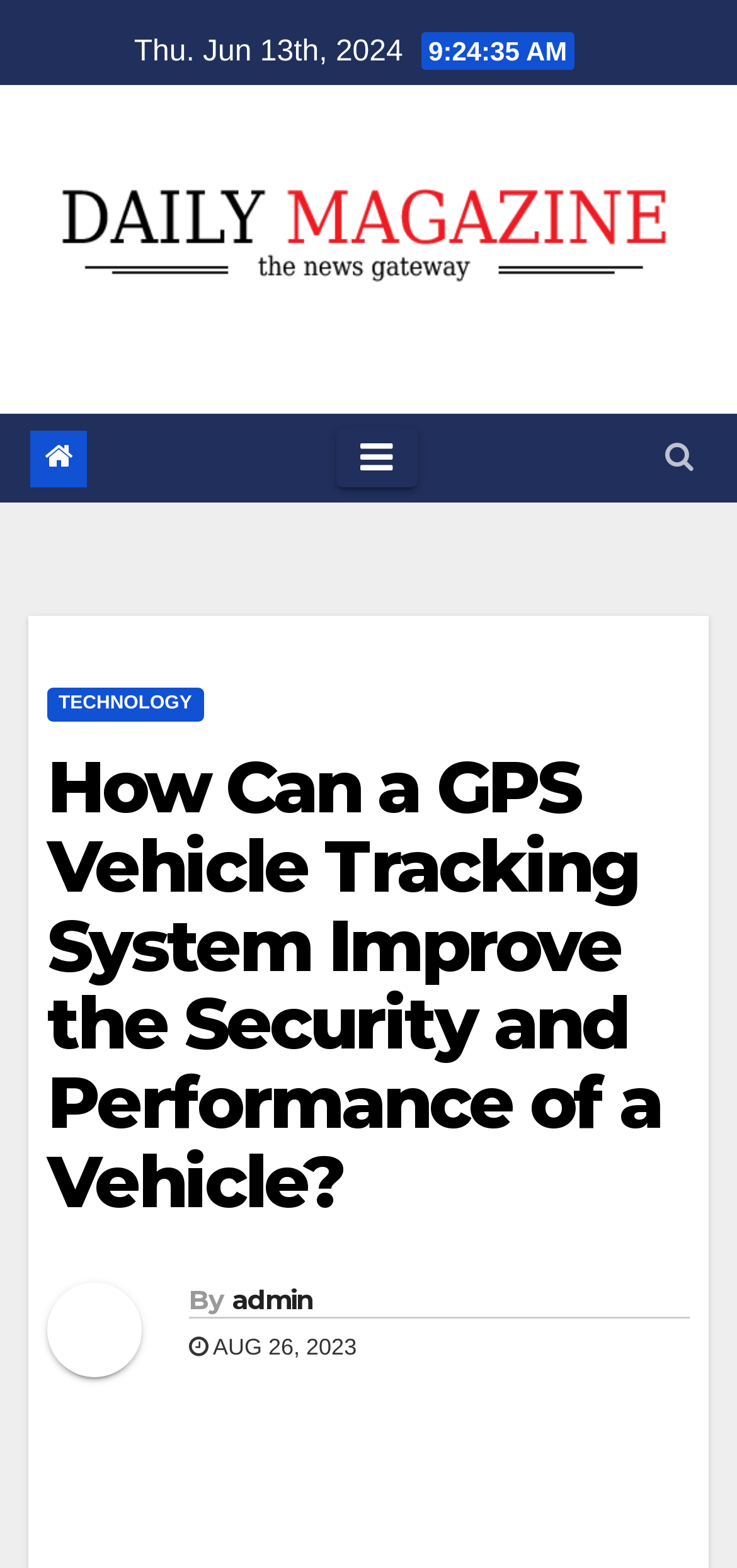Refer to the image and answer the question with as much detail as possible: What is the date of the blog post?

I found the date of the blog post by looking at the StaticText element with the OCR text 'AUG 26, 2023' which is located at the bottom of the webpage.